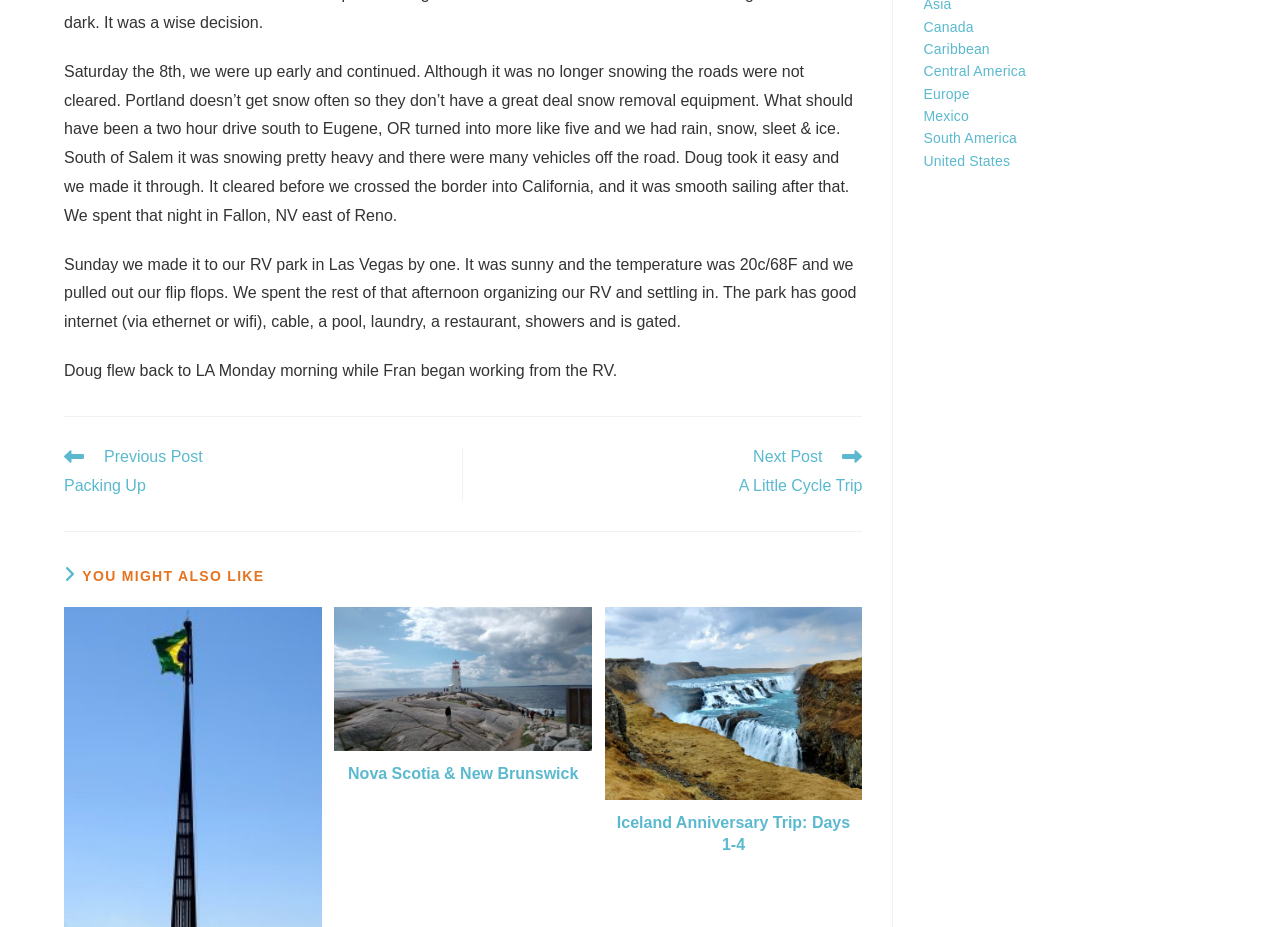Please provide the bounding box coordinate of the region that matches the element description: Nova Scotia & New Brunswick. Coordinates should be in the format (top-left x, top-left y, bottom-right x, bottom-right y) and all values should be between 0 and 1.

[0.271, 0.823, 0.453, 0.847]